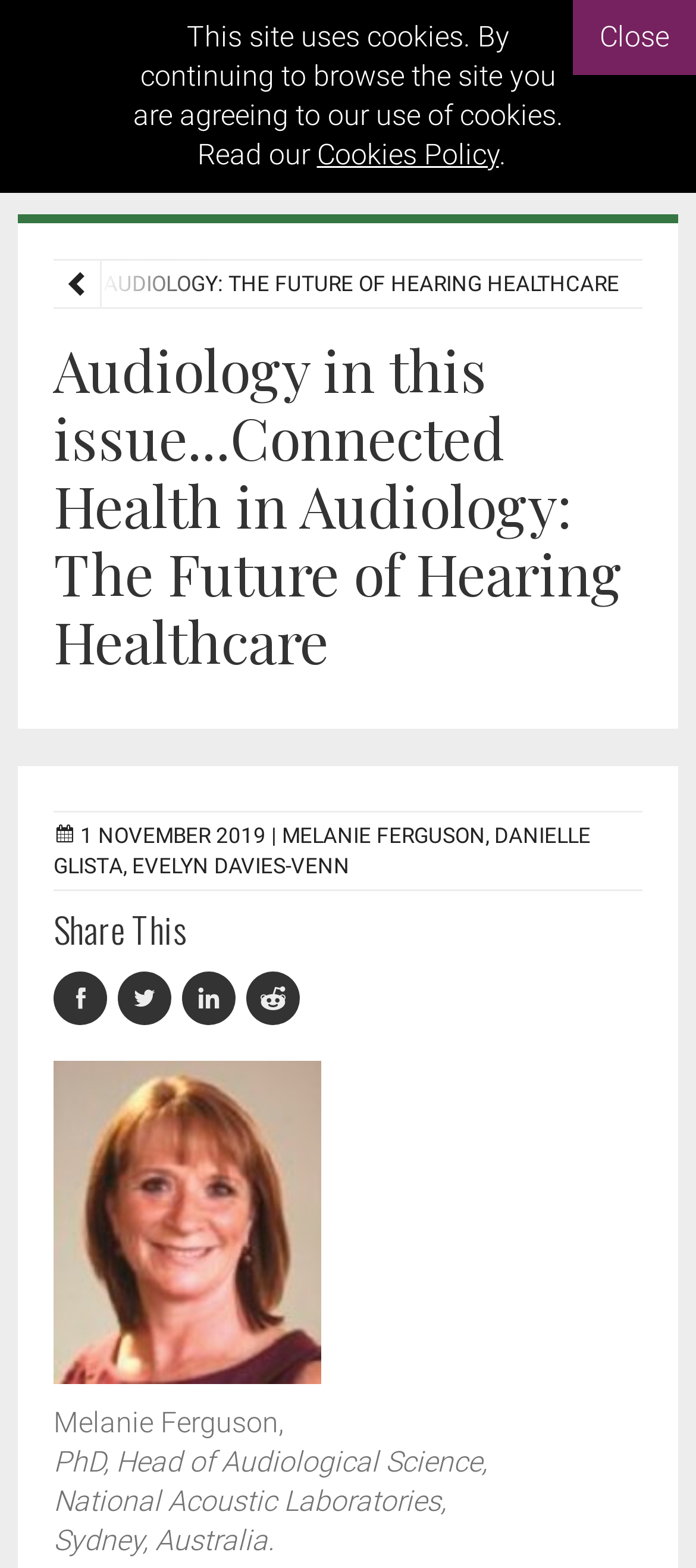What is the name of the publication?
Please provide a detailed and comprehensive answer to the question.

I found the name of the publication by looking at the link element with the content 'ENT & Audiology News' which is located at the top of the page, above the main heading. This element is also accompanied by an image with the same content.